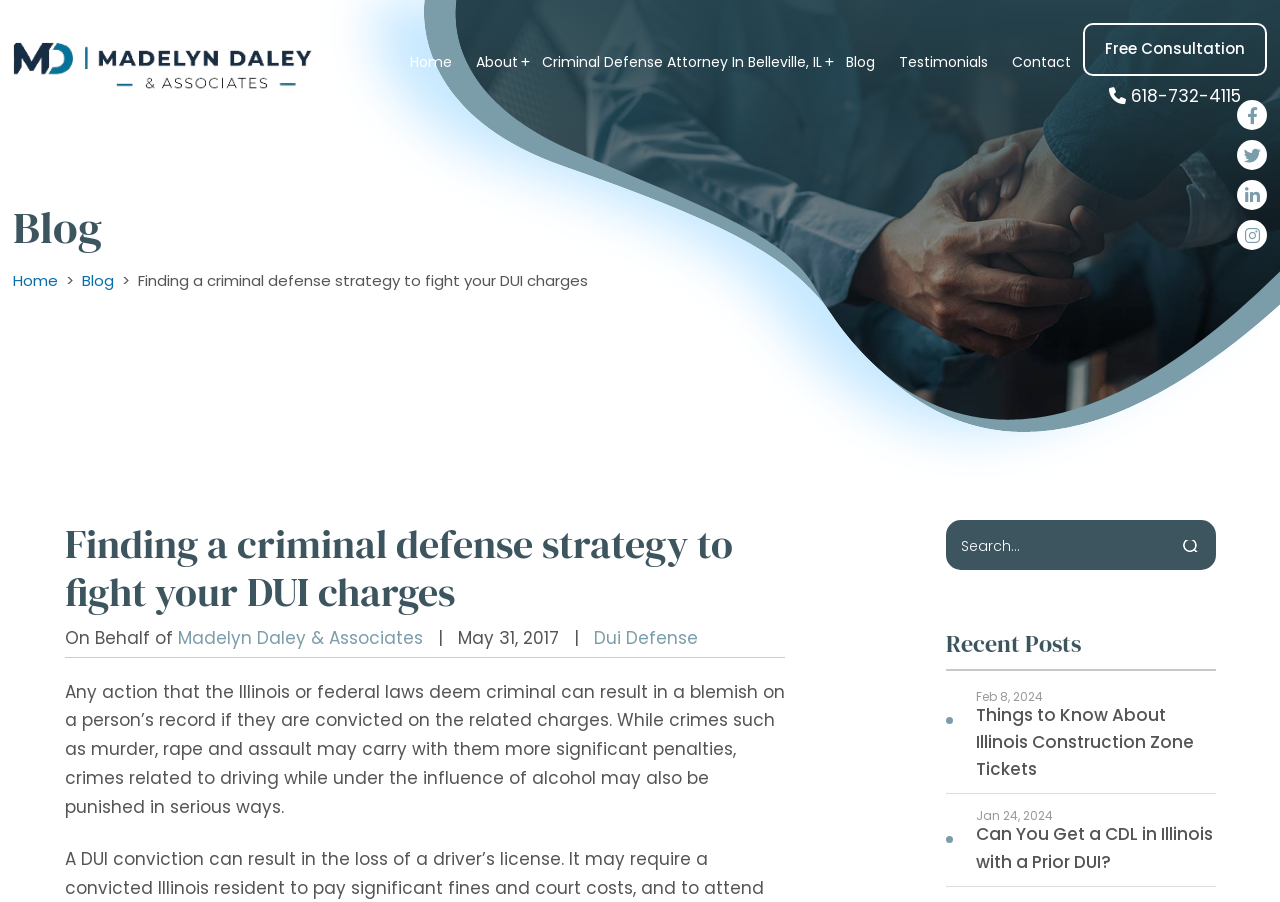Given the element description 618-732-4115, identify the bounding box coordinates for the UI element on the webpage screenshot. The format should be (top-left x, top-left y, bottom-right x, bottom-right y), with values between 0 and 1.

[0.867, 0.093, 0.97, 0.119]